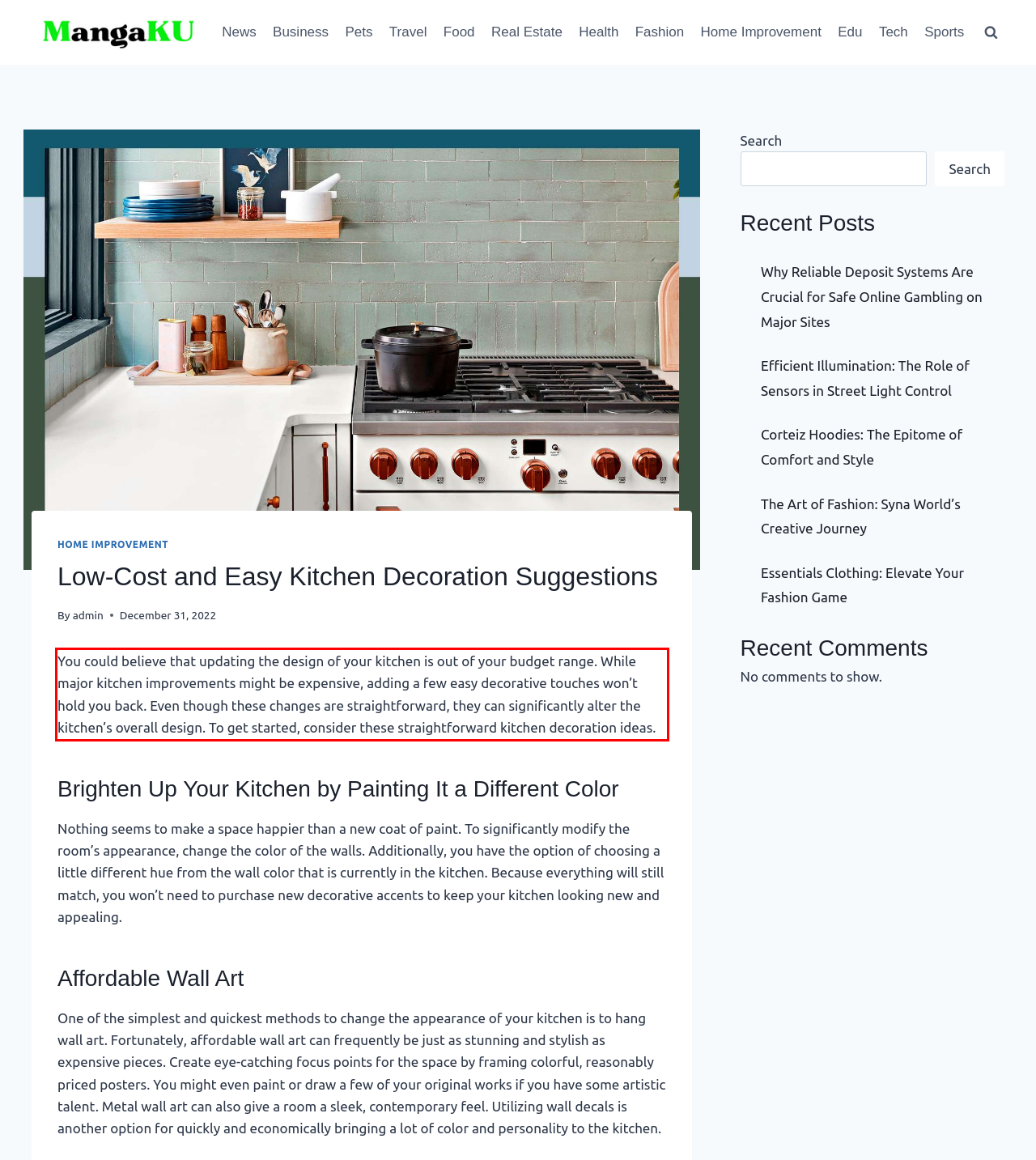Analyze the red bounding box in the provided webpage screenshot and generate the text content contained within.

You could believe that updating the design of your kitchen is out of your budget range. While major kitchen improvements might be expensive, adding a few easy decorative touches won’t hold you back. Even though these changes are straightforward, they can significantly alter the kitchen’s overall design. To get started, consider these straightforward kitchen decoration ideas.